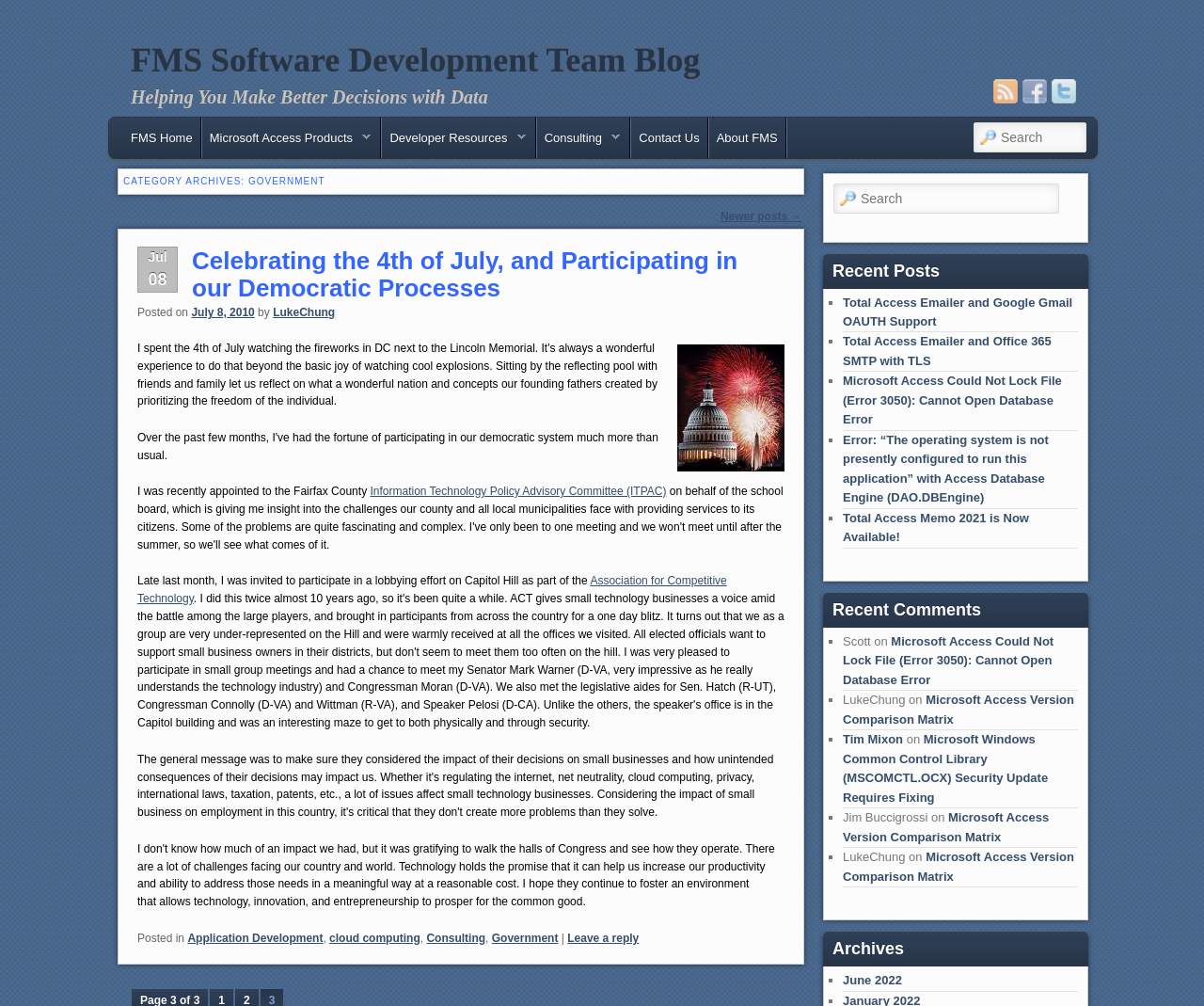Please specify the bounding box coordinates of the clickable region to carry out the following instruction: "Read the post about Celebrating the 4th of July". The coordinates should be four float numbers between 0 and 1, in the format [left, top, right, bottom].

[0.159, 0.245, 0.613, 0.3]